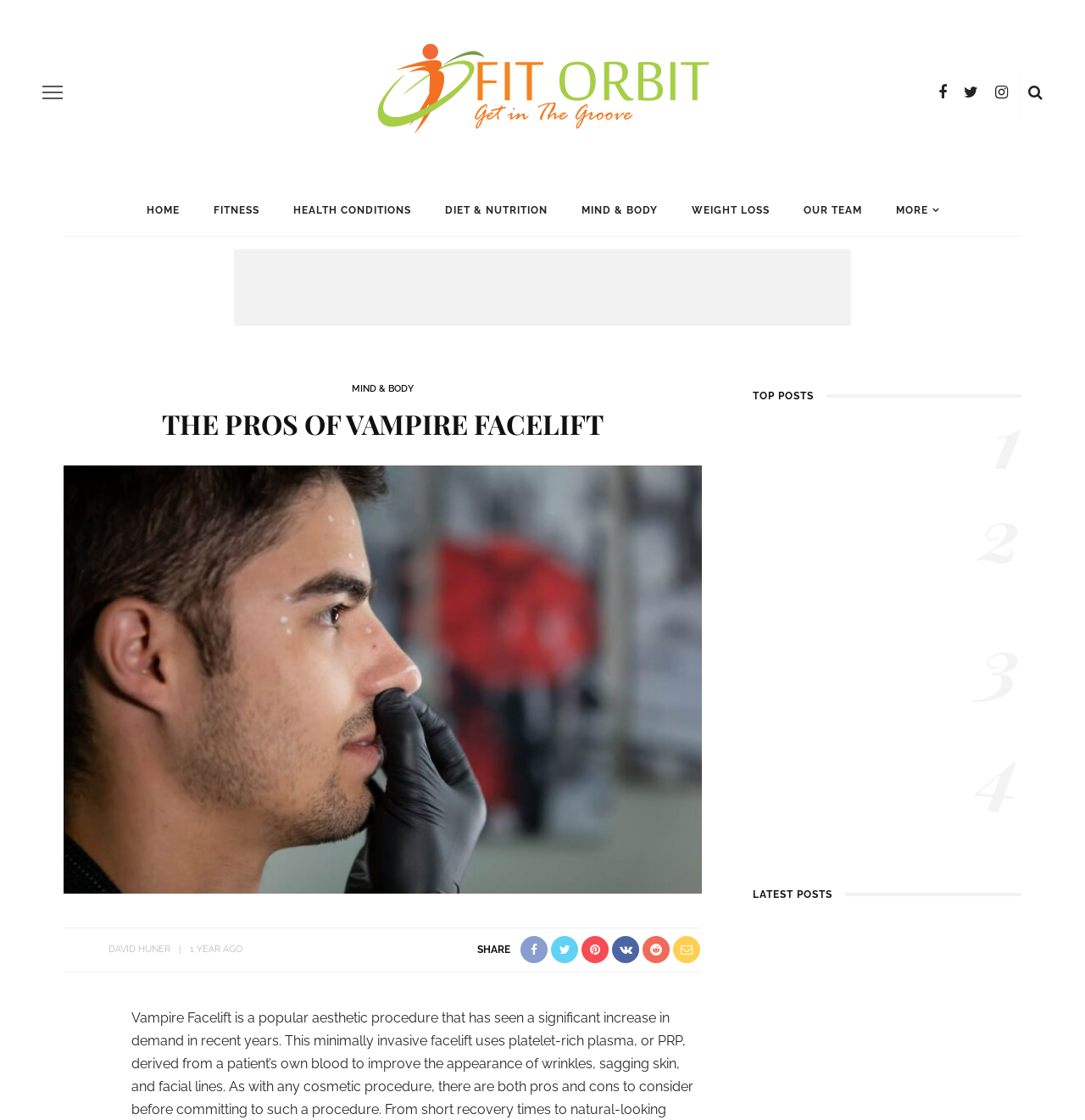Please specify the bounding box coordinates for the clickable region that will help you carry out the instruction: "Share the post".

[0.44, 0.843, 0.471, 0.853]